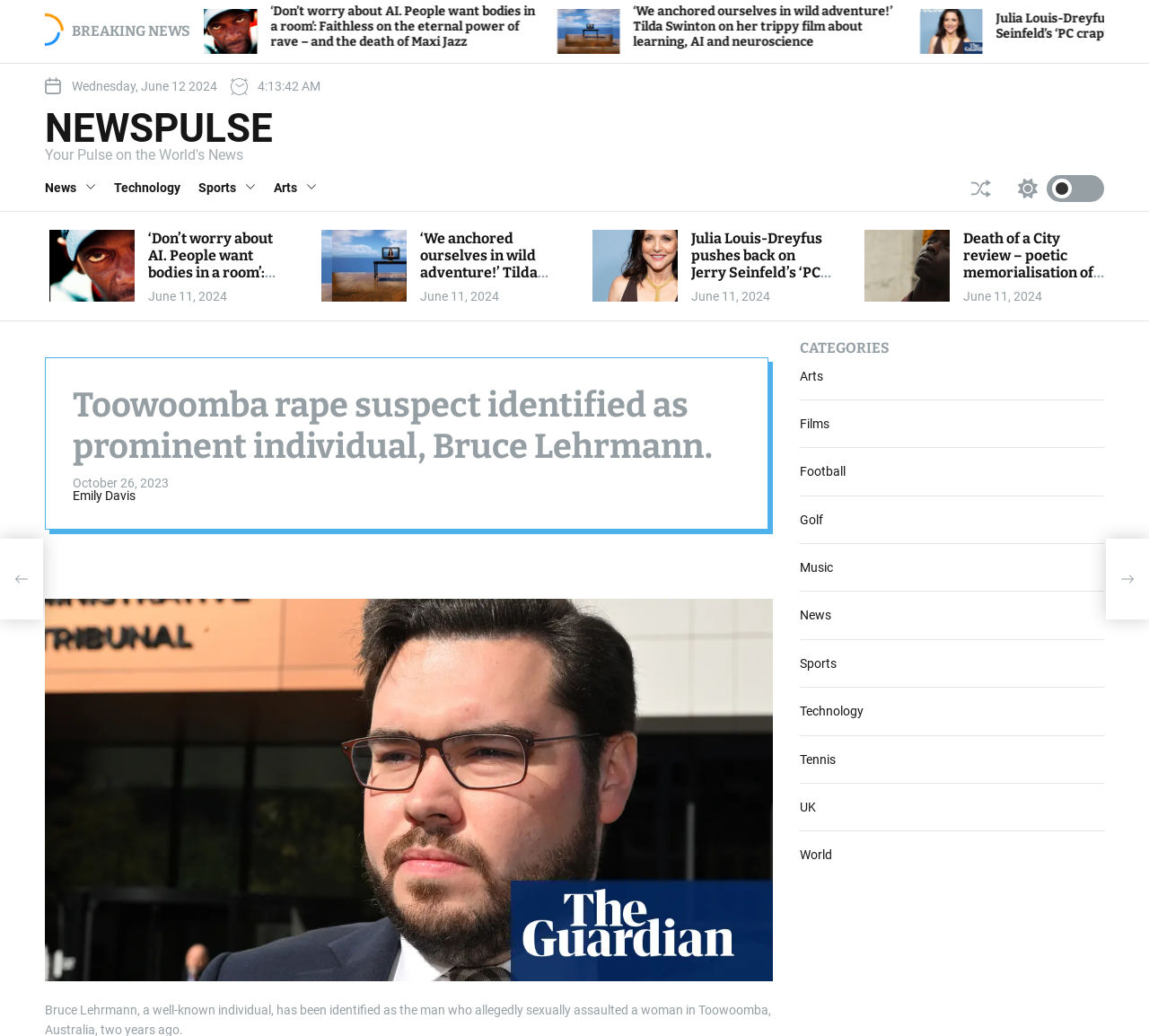Please determine the bounding box coordinates for the UI element described here. Use the format (top-left x, top-left y, bottom-right x, bottom-right y) with values bounded between 0 and 1: Emily Davis

[0.063, 0.472, 0.118, 0.484]